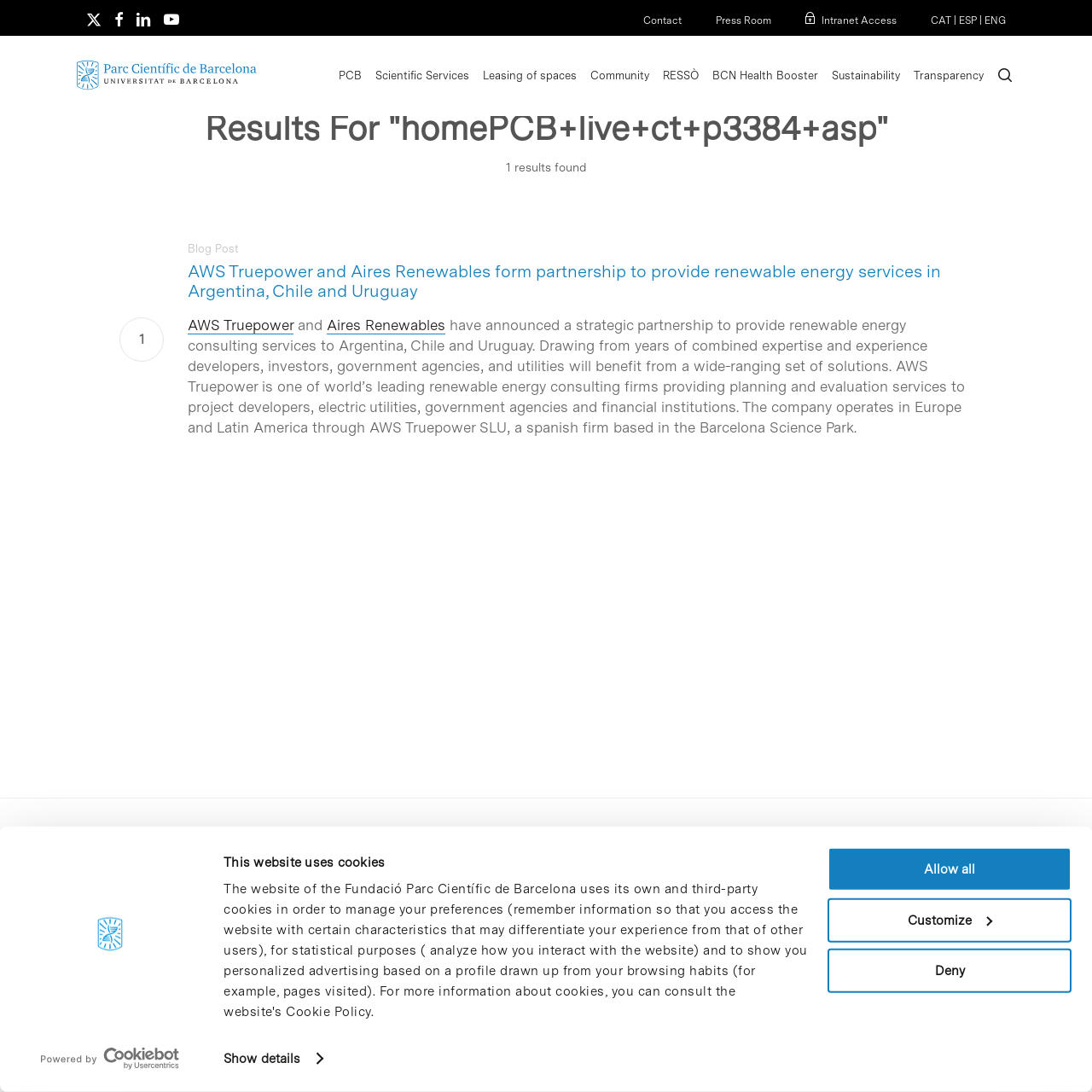Determine the bounding box coordinates of the section to be clicked to follow the instruction: "Search for something". The coordinates should be given as four float numbers between 0 and 1, formatted as [left, top, right, bottom].

[0.07, 0.176, 0.93, 0.235]